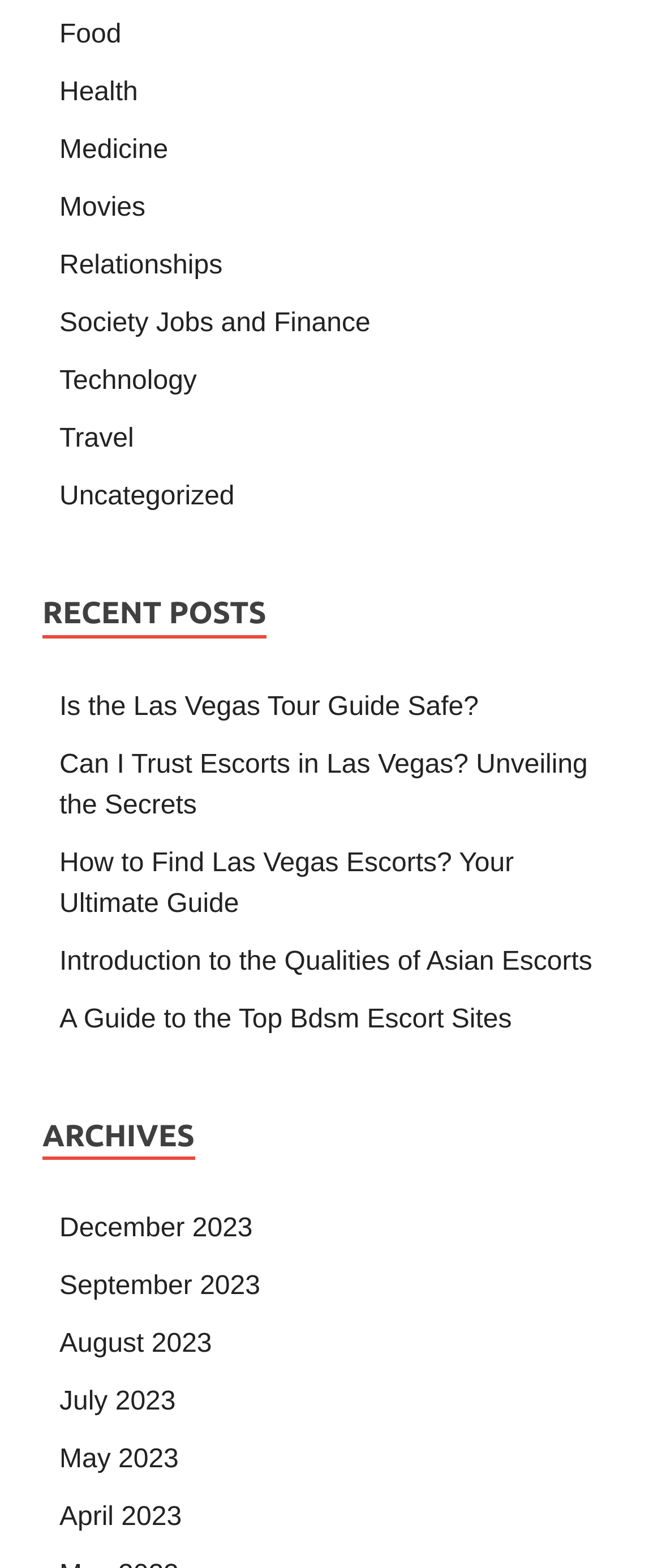What is the title of the second recent post?
Can you offer a detailed and complete answer to this question?

I looked at the links under the 'RECENT POSTS' heading and found the second link, which has the text 'Can I Trust Escorts in Las Vegas? Unveiling the Secrets'.